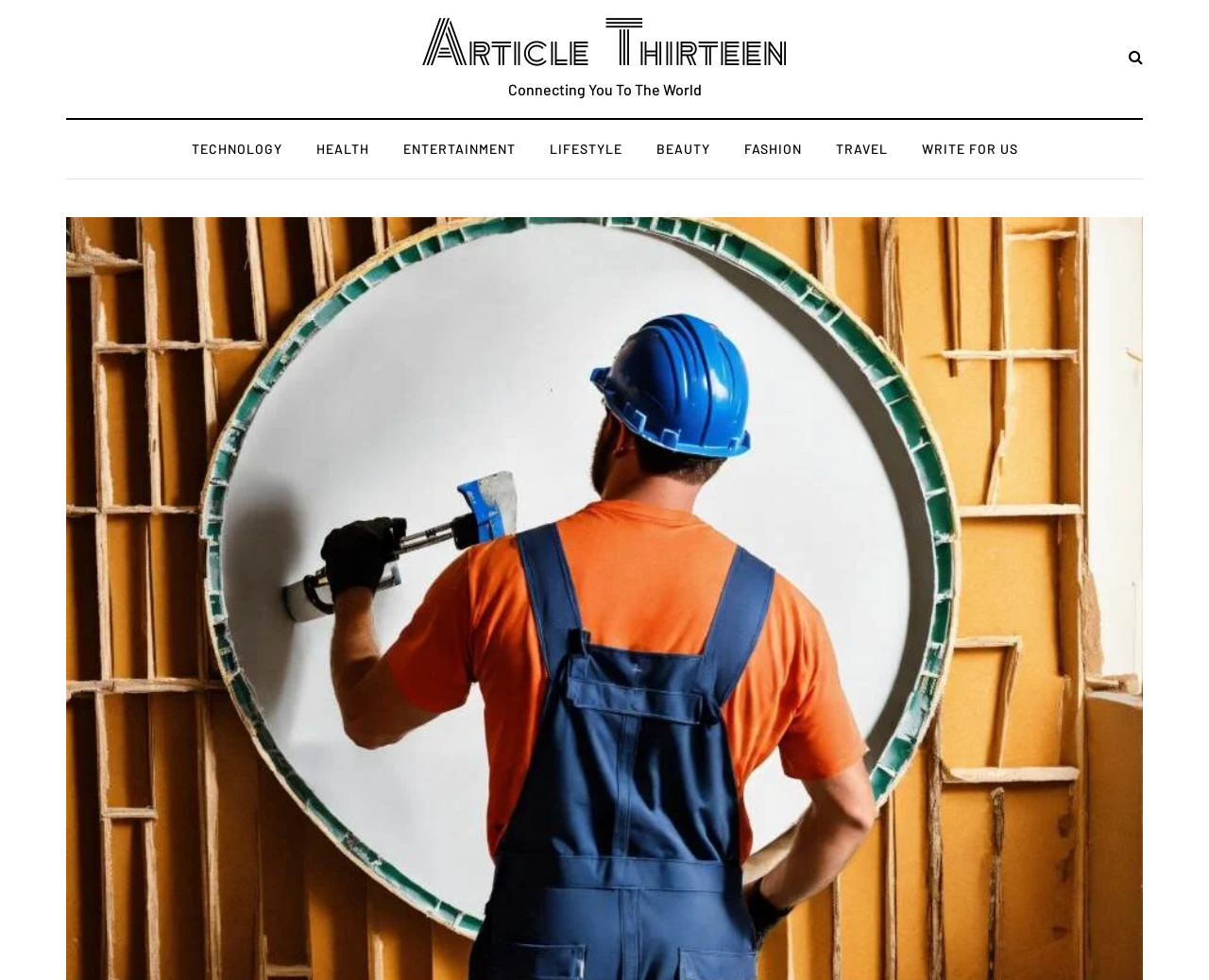Please provide a one-word or short phrase answer to the question:
What opportunity is available for users who want to contribute content?

WRITE FOR US